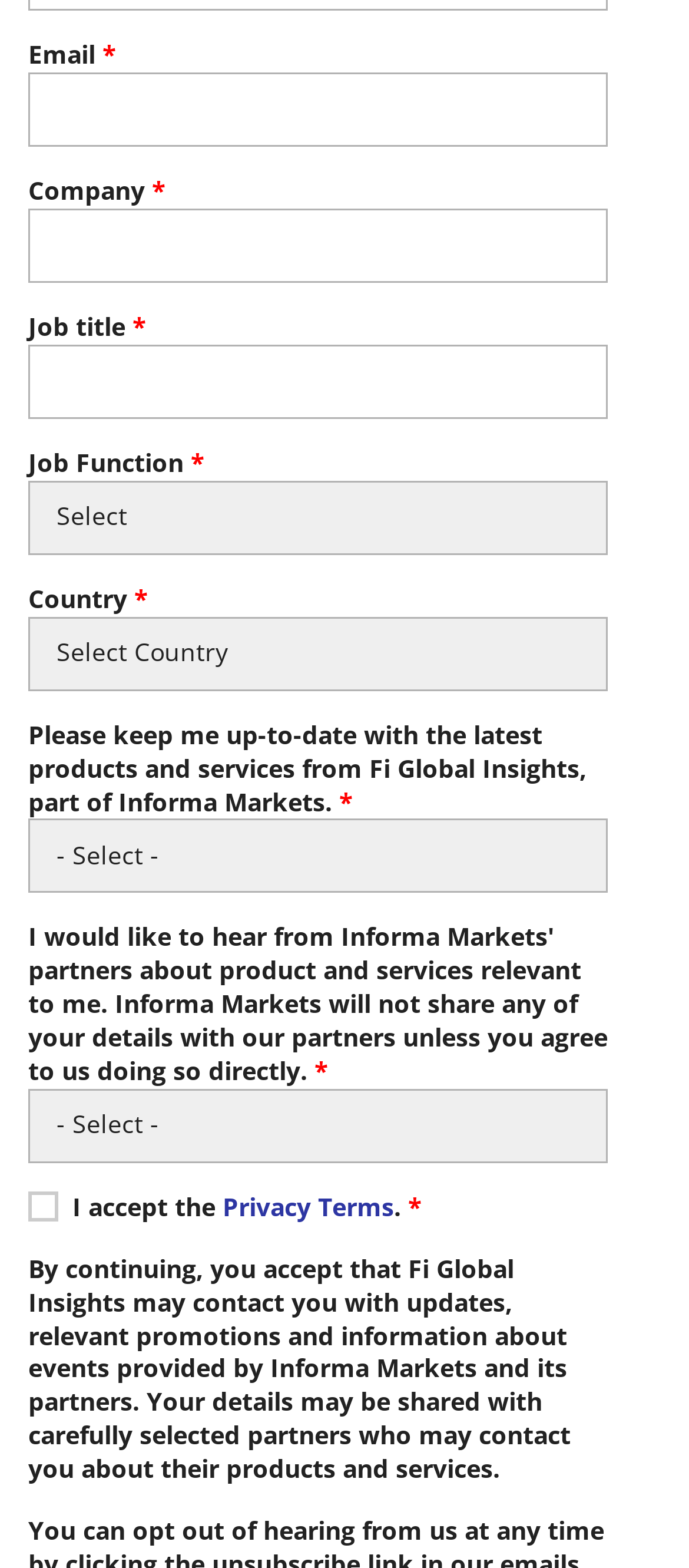What is the purpose of the checkbox?
Please respond to the question with a detailed and well-explained answer.

The checkbox is used to accept the Privacy Terms, as indicated by the text 'I accept the Privacy Terms.' next to it, and the link 'Privacy Terms' nearby, which suggests that the user needs to agree to the terms before proceeding.